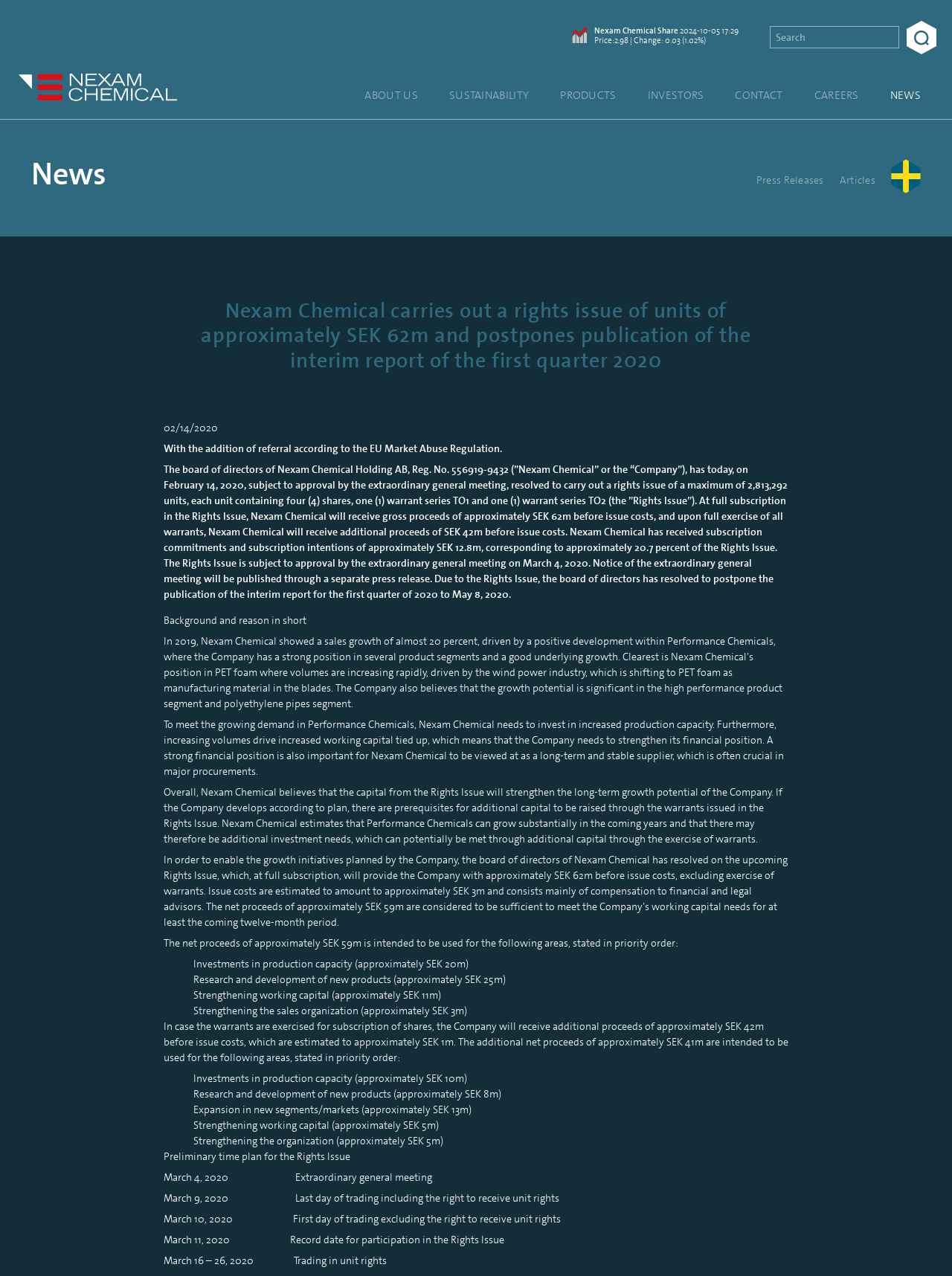Please answer the following question using a single word or phrase: 
What is the purpose of the rights issue of units by Nexam Chemical?

To strengthen financial position